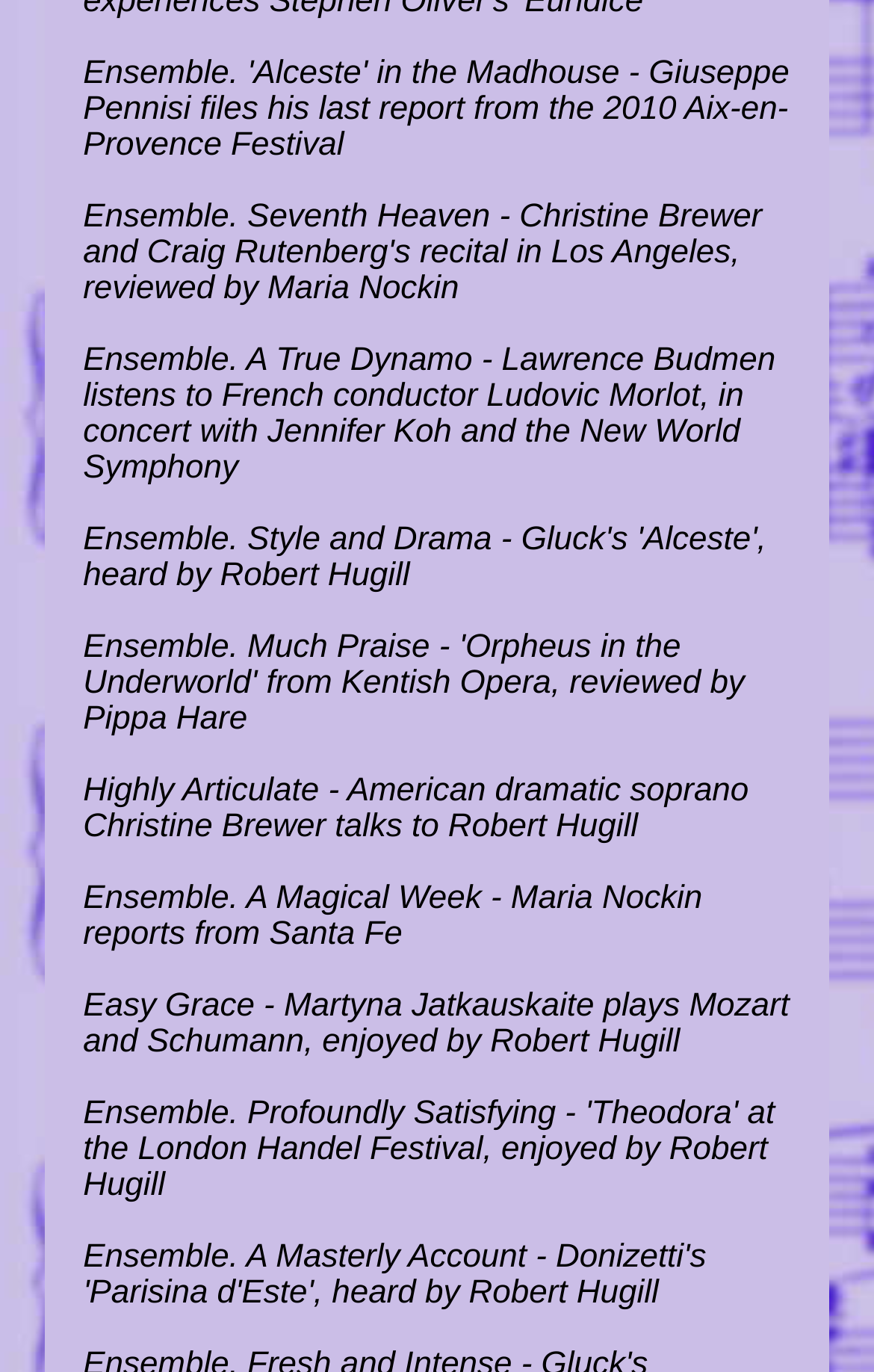Find the bounding box coordinates for the area that should be clicked to accomplish the instruction: "Read the interview with American dramatic soprano Christine Brewer".

[0.095, 0.563, 0.857, 0.616]